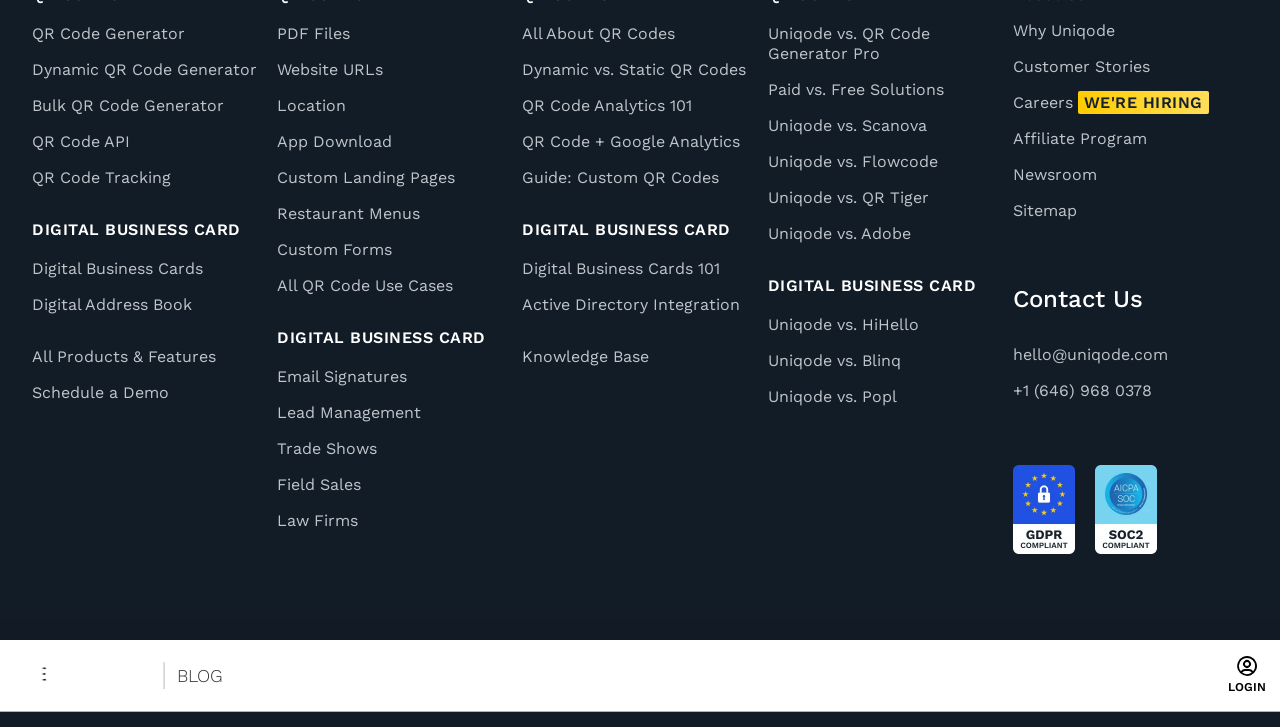Locate the UI element described by +1 (646) 968 0378 and provide its bounding box coordinates. Use the format (top-left x, top-left y, bottom-right x, bottom-right y) with all values as floating point numbers between 0 and 1.

[0.791, 0.524, 0.975, 0.552]